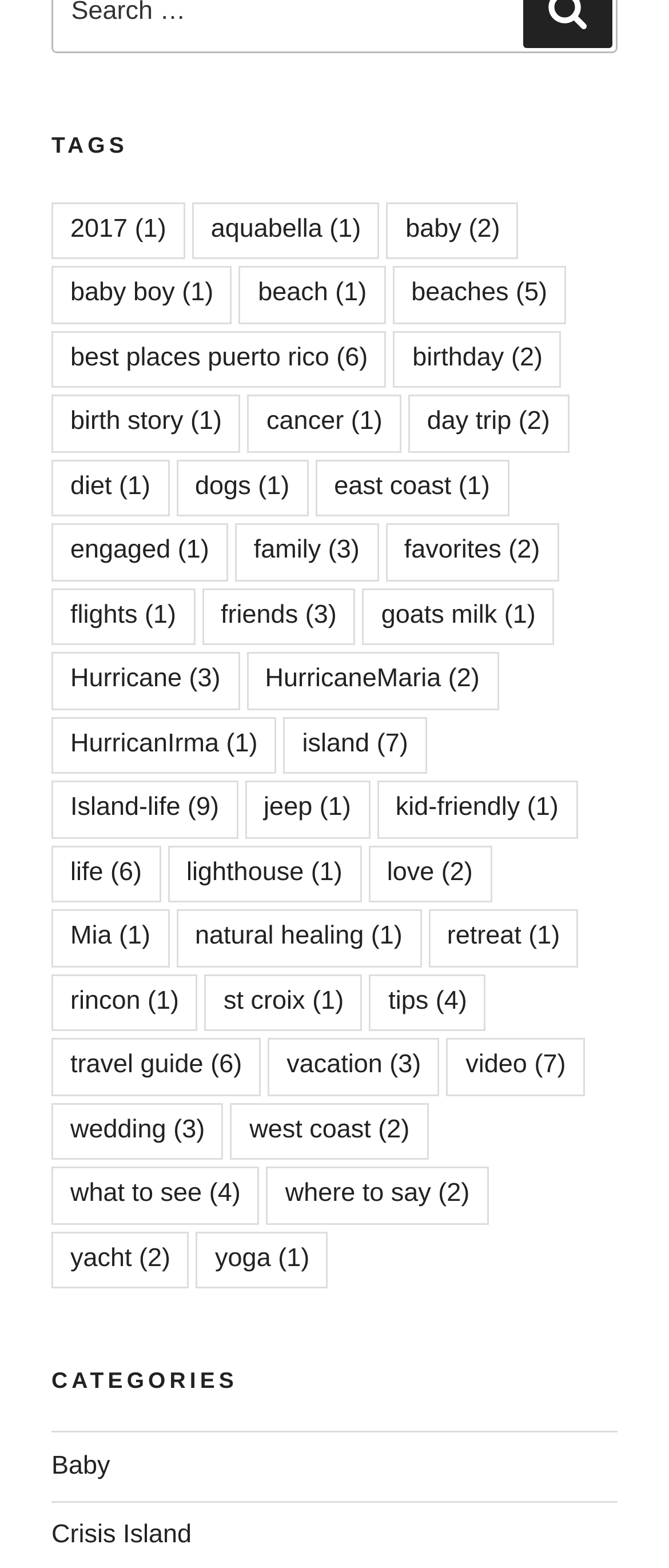Using the information in the image, give a comprehensive answer to the question: 
What is the position of the 'Hurricane' link?

By comparing the y1, y2 coordinates of the 'Hurricane' link and the 'HurricaneMaria' link, we can determine that the 'Hurricane' link is above the 'HurricaneMaria' link.